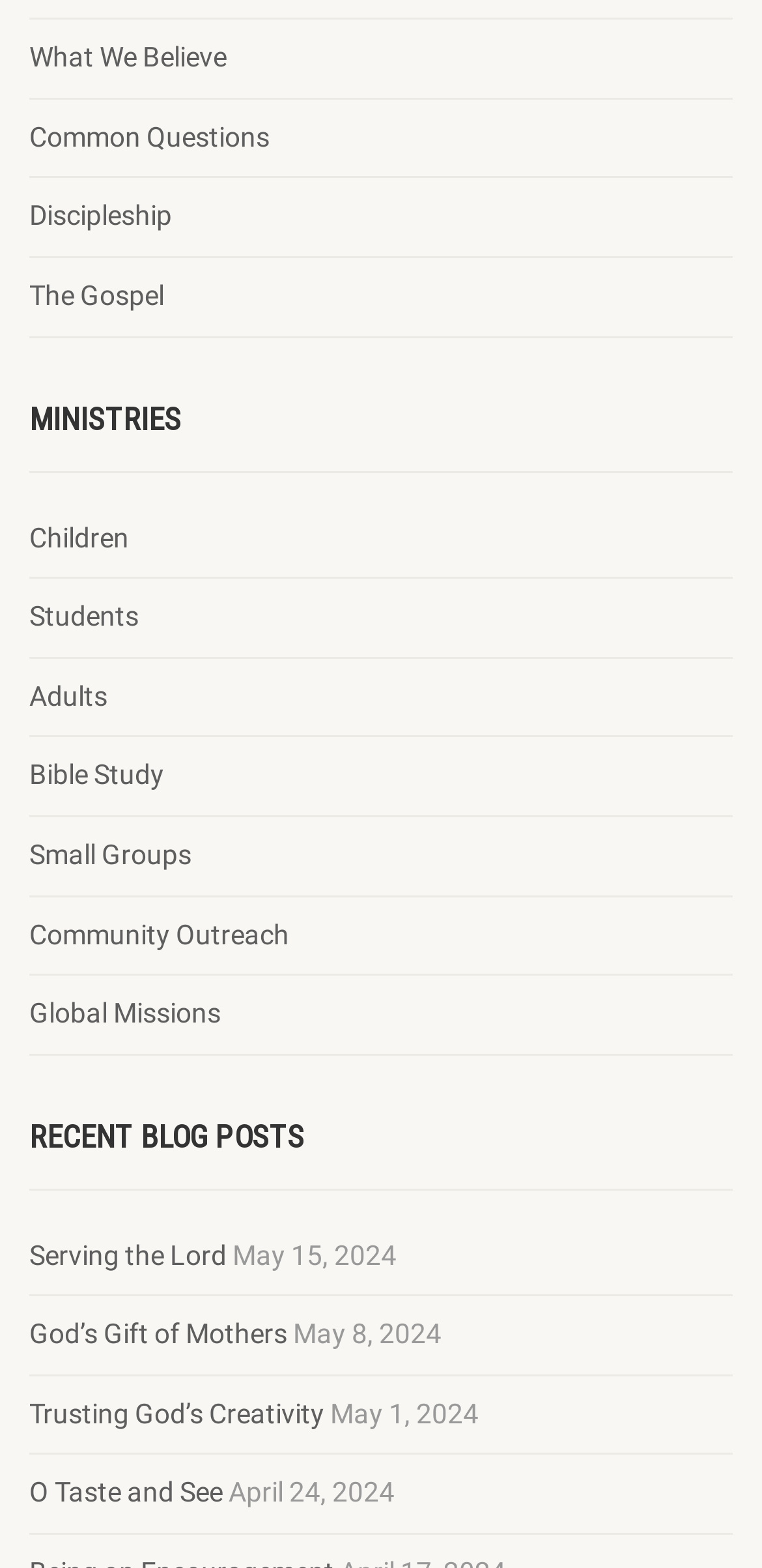Find the bounding box coordinates for the HTML element specified by: "Small Groups".

[0.038, 0.534, 0.251, 0.558]